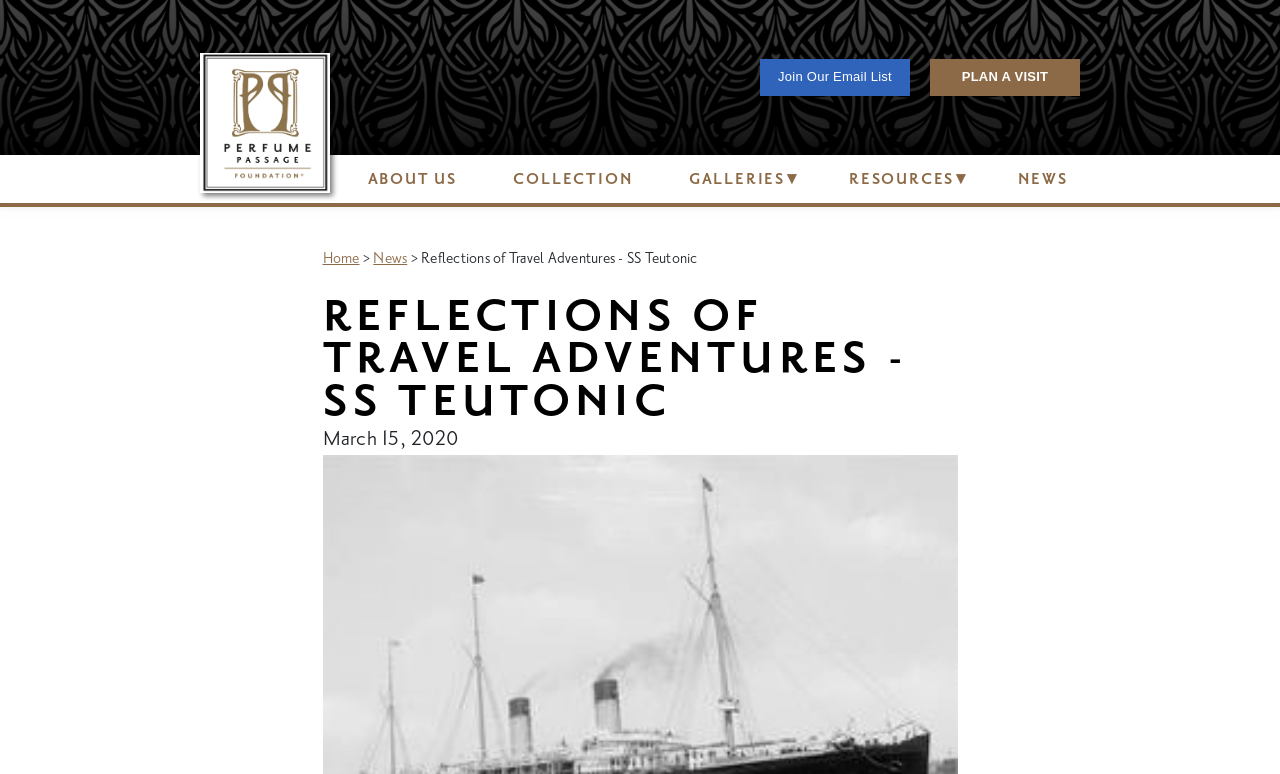Determine the bounding box coordinates of the section to be clicked to follow the instruction: "Join the email list". The coordinates should be given as four float numbers between 0 and 1, formatted as [left, top, right, bottom].

[0.594, 0.076, 0.711, 0.124]